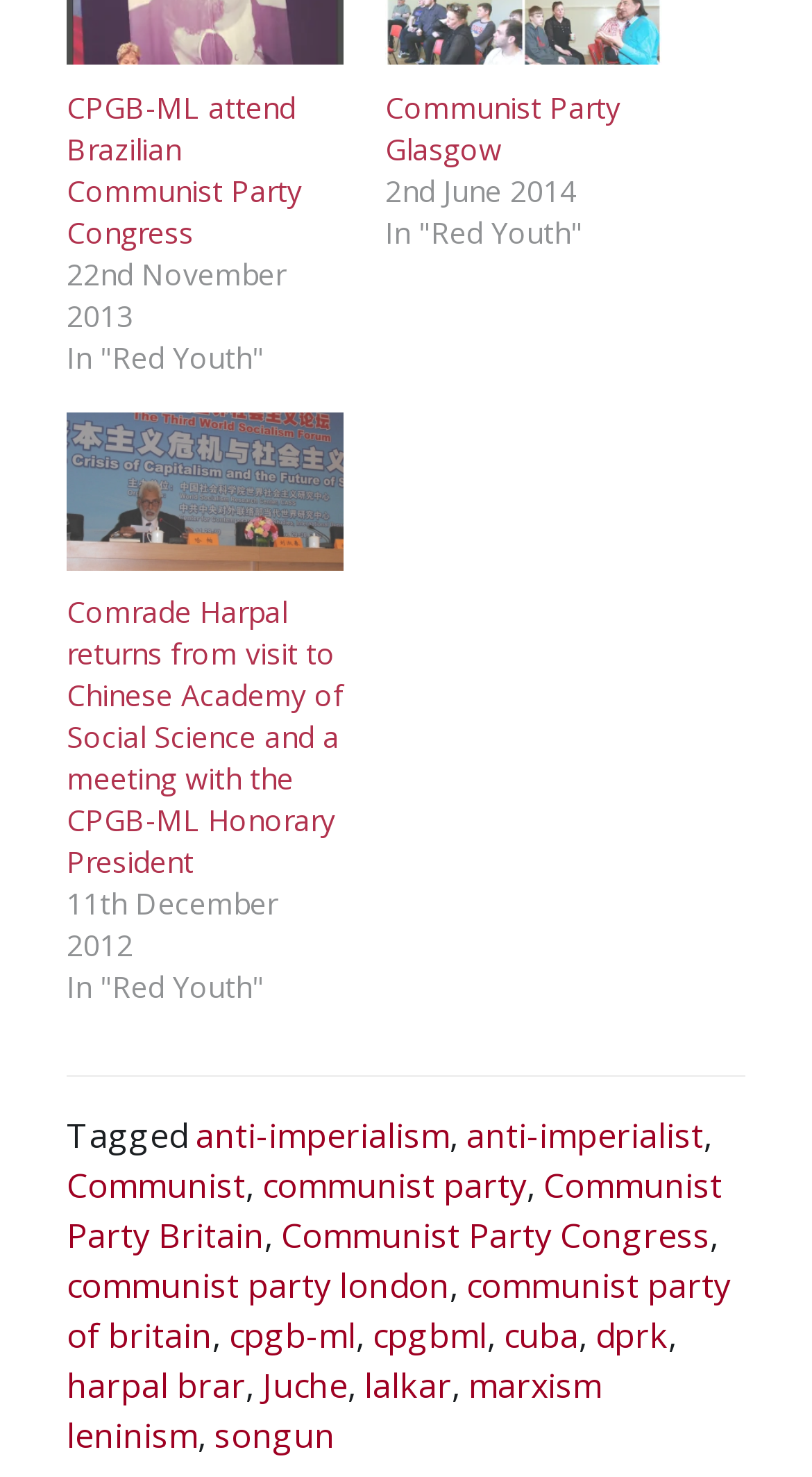Point out the bounding box coordinates of the section to click in order to follow this instruction: "Click the link to the tag with anti-imperialism".

[0.241, 0.753, 0.554, 0.787]